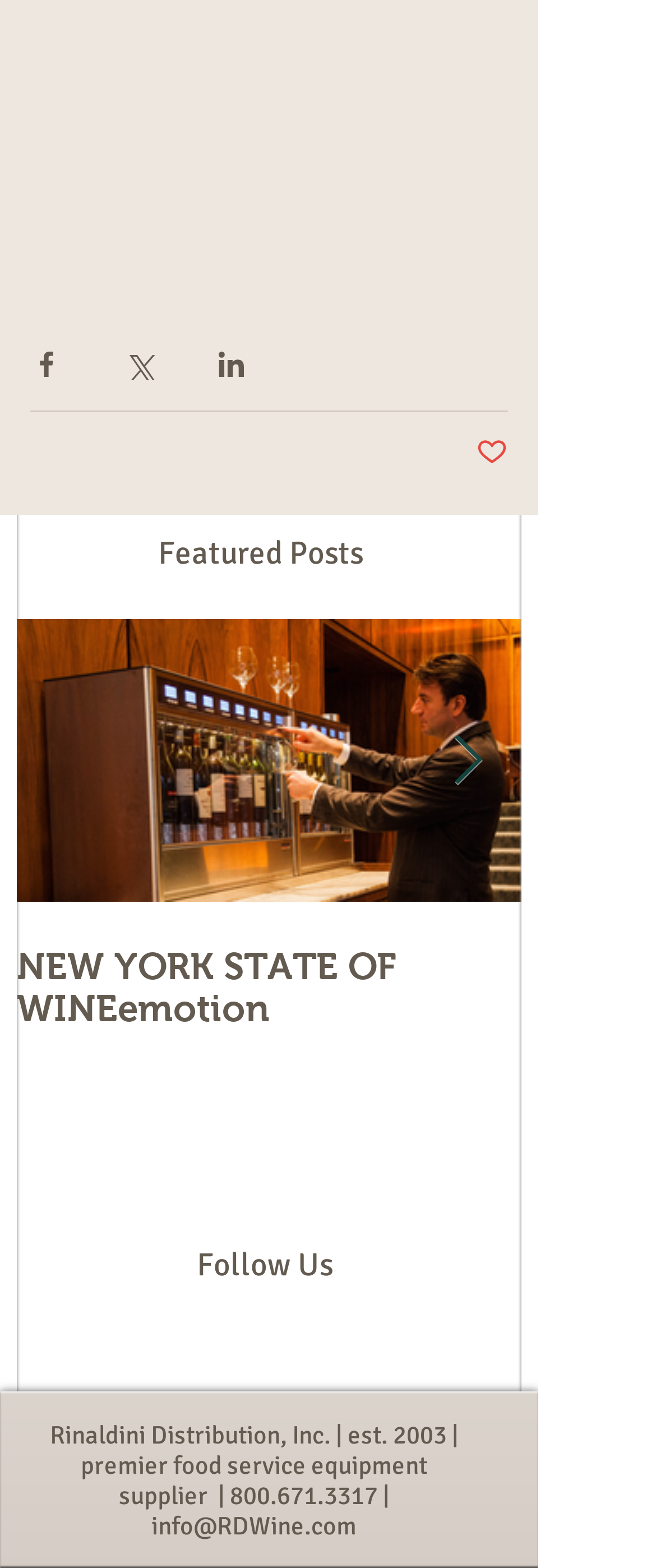How many social media platforms are listed?
Please provide a single word or phrase based on the screenshot.

3